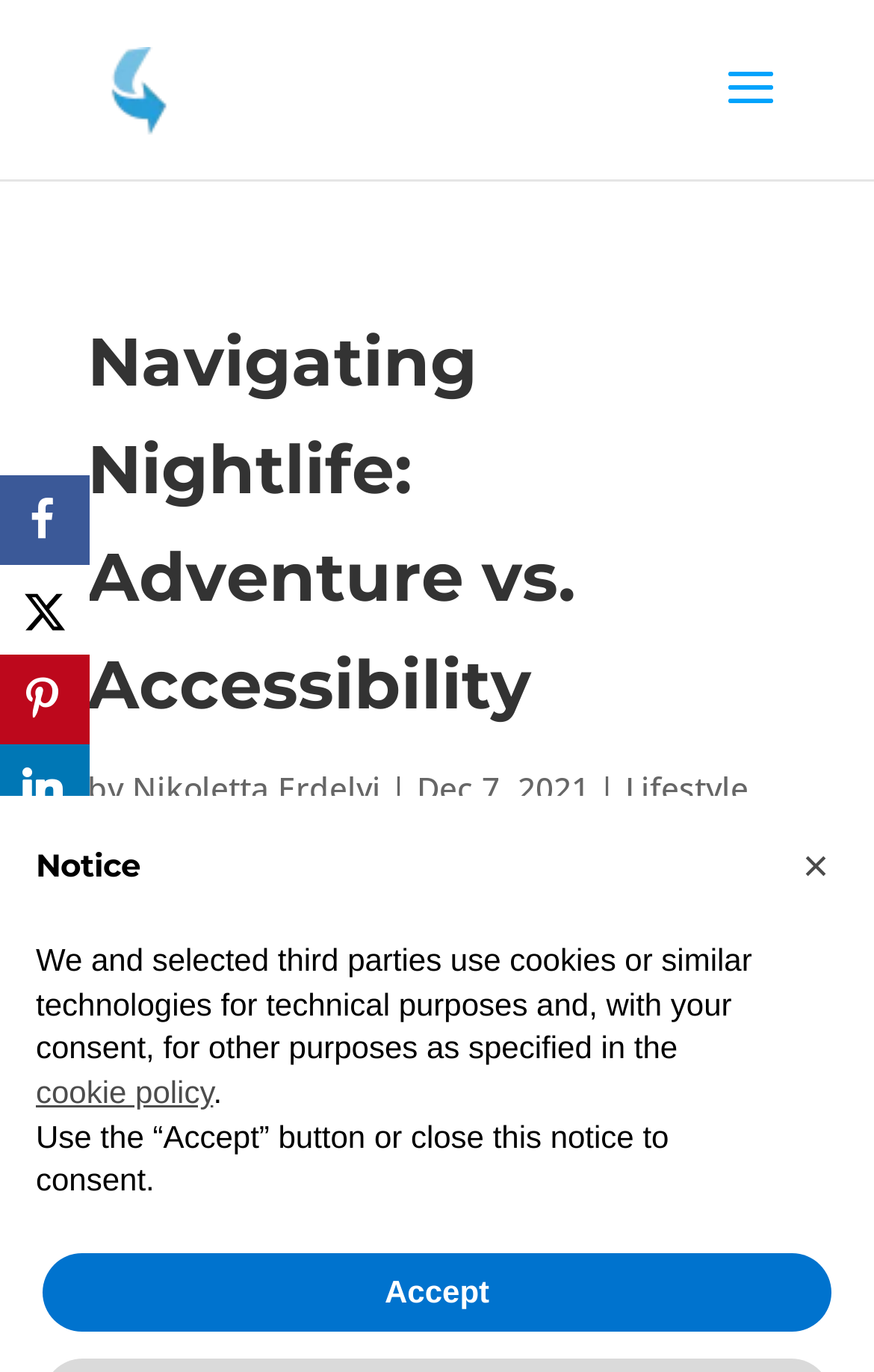Bounding box coordinates are specified in the format (top-left x, top-left y, bottom-right x, bottom-right y). All values are floating point numbers bounded between 0 and 1. Please provide the bounding box coordinate of the region this sentence describes: cookie policy

[0.041, 0.783, 0.244, 0.809]